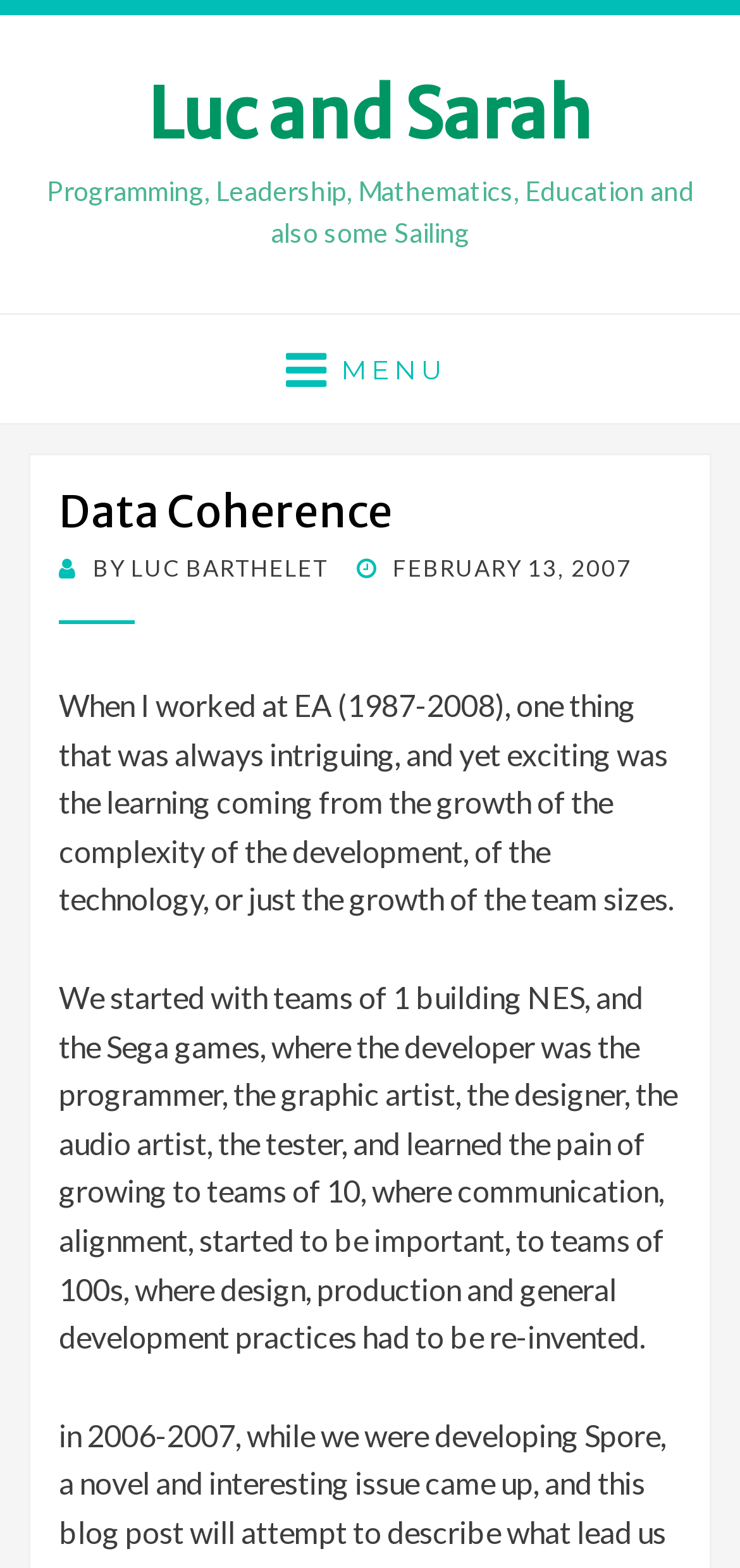Provide the bounding box coordinates for the specified HTML element described in this description: "Menu". The coordinates should be four float numbers ranging from 0 to 1, in the format [left, top, right, bottom].

[0.386, 0.222, 0.614, 0.245]